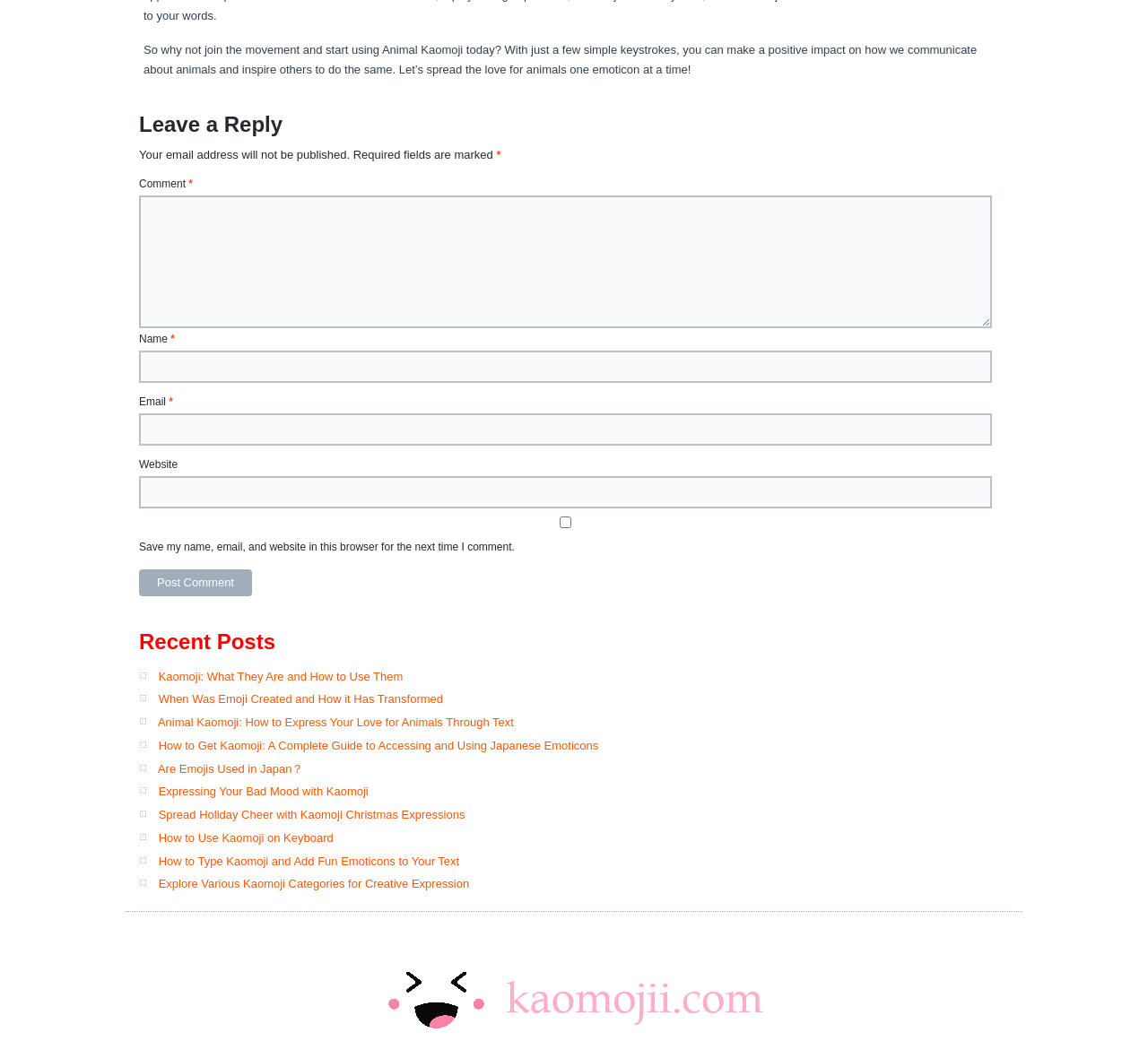Please locate the bounding box coordinates of the element that should be clicked to complete the given instruction: "Enter your name".

[0.121, 0.337, 0.864, 0.368]